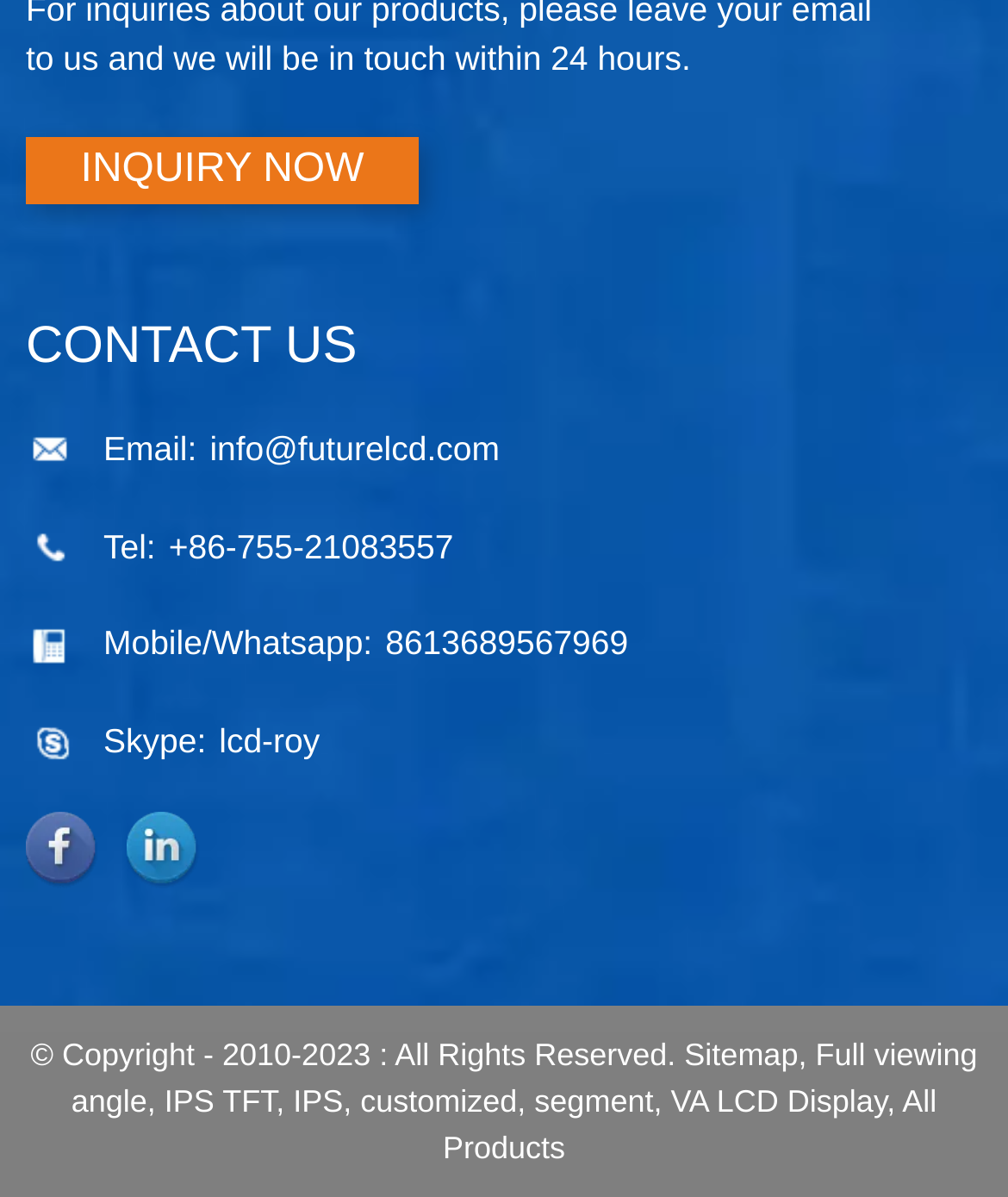Identify the bounding box coordinates of the section to be clicked to complete the task described by the following instruction: "Click on the 'INQUIRY NOW' link". The coordinates should be four float numbers between 0 and 1, formatted as [left, top, right, bottom].

[0.026, 0.114, 0.415, 0.171]